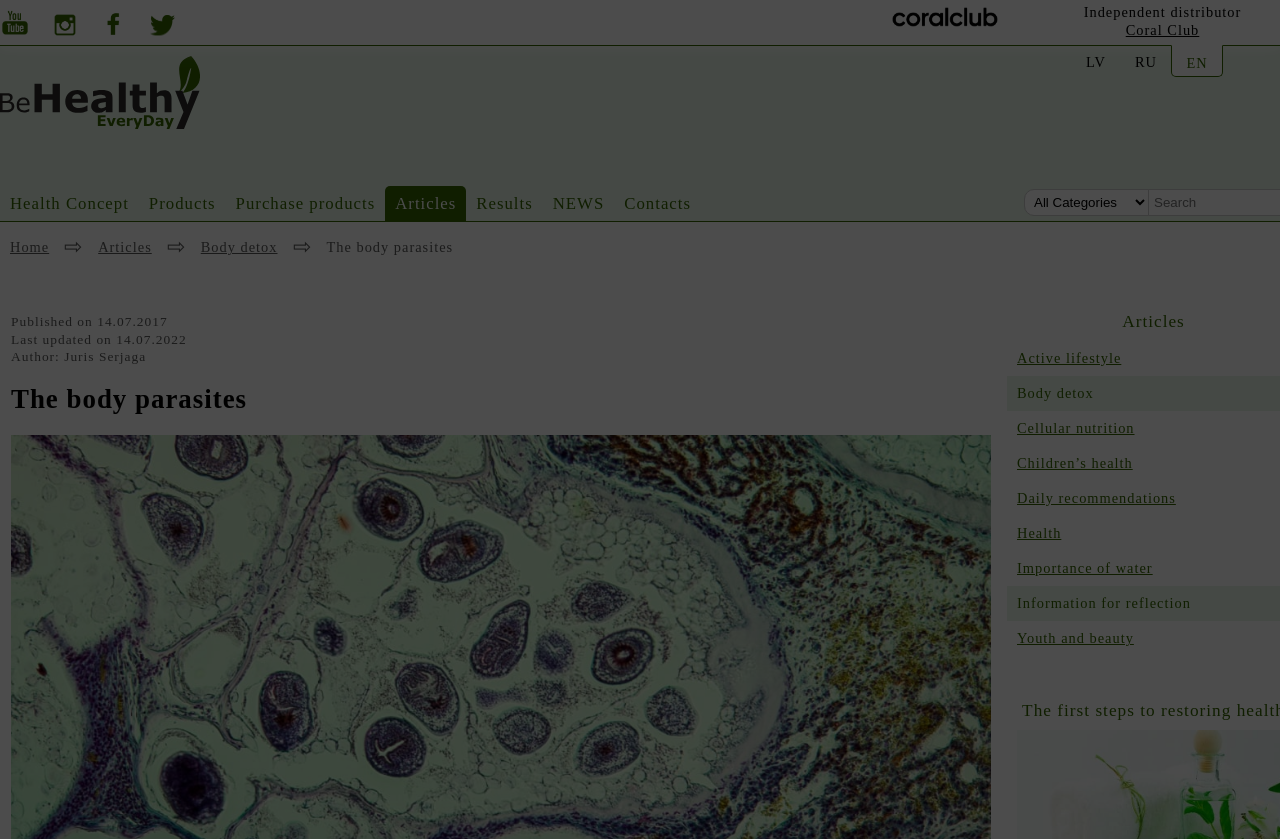Can you find the bounding box coordinates for the element that needs to be clicked to execute this instruction: "Open Youtube channel"? The coordinates should be given as four float numbers between 0 and 1, i.e., [left, top, right, bottom].

[0.0, 0.01, 0.023, 0.051]